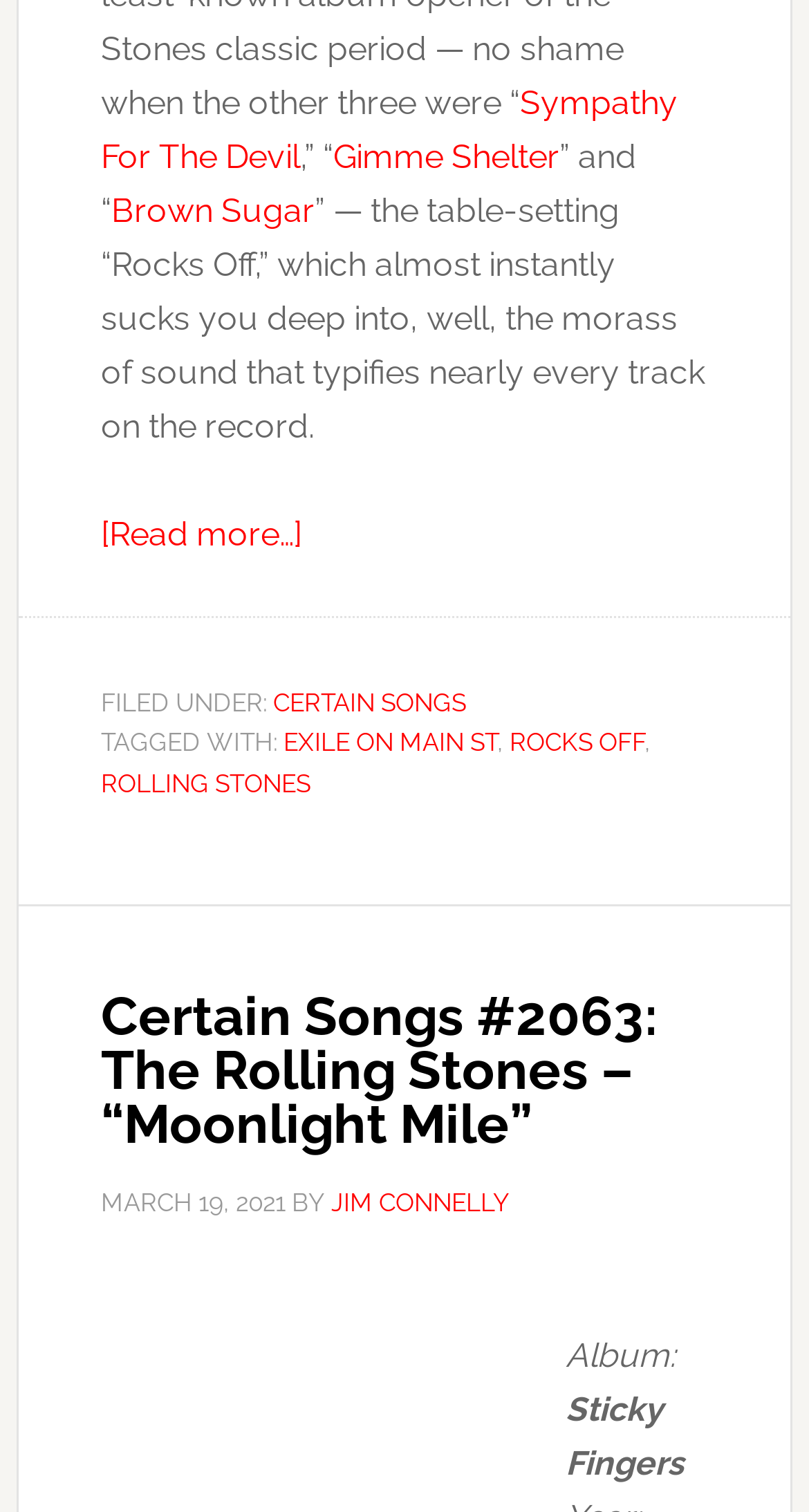What is the title of the latest article?
Refer to the image and respond with a one-word or short-phrase answer.

Certain Songs #2063: The Rolling Stones – “Moonlight Mile”